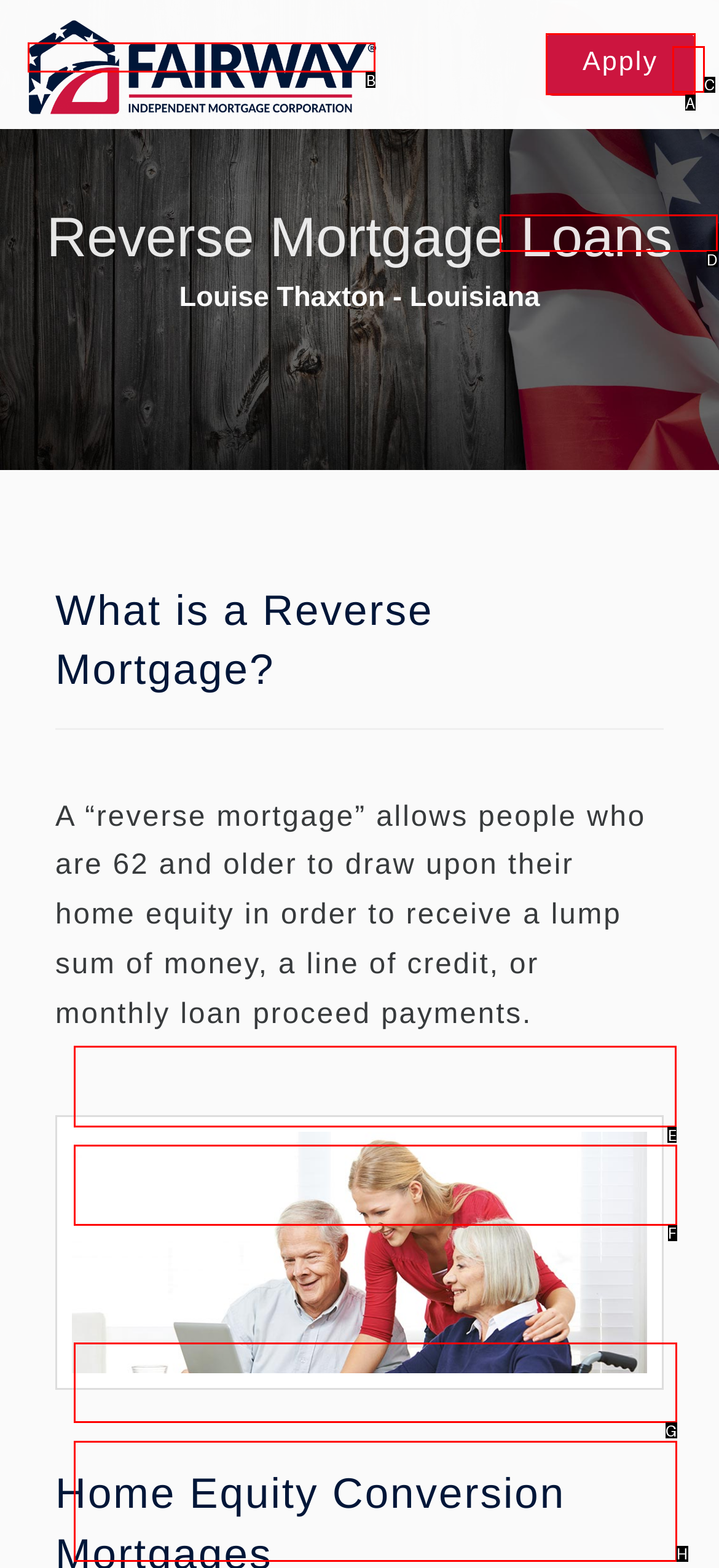Indicate which HTML element you need to click to complete the task: Enter First Name. Provide the letter of the selected option directly.

E